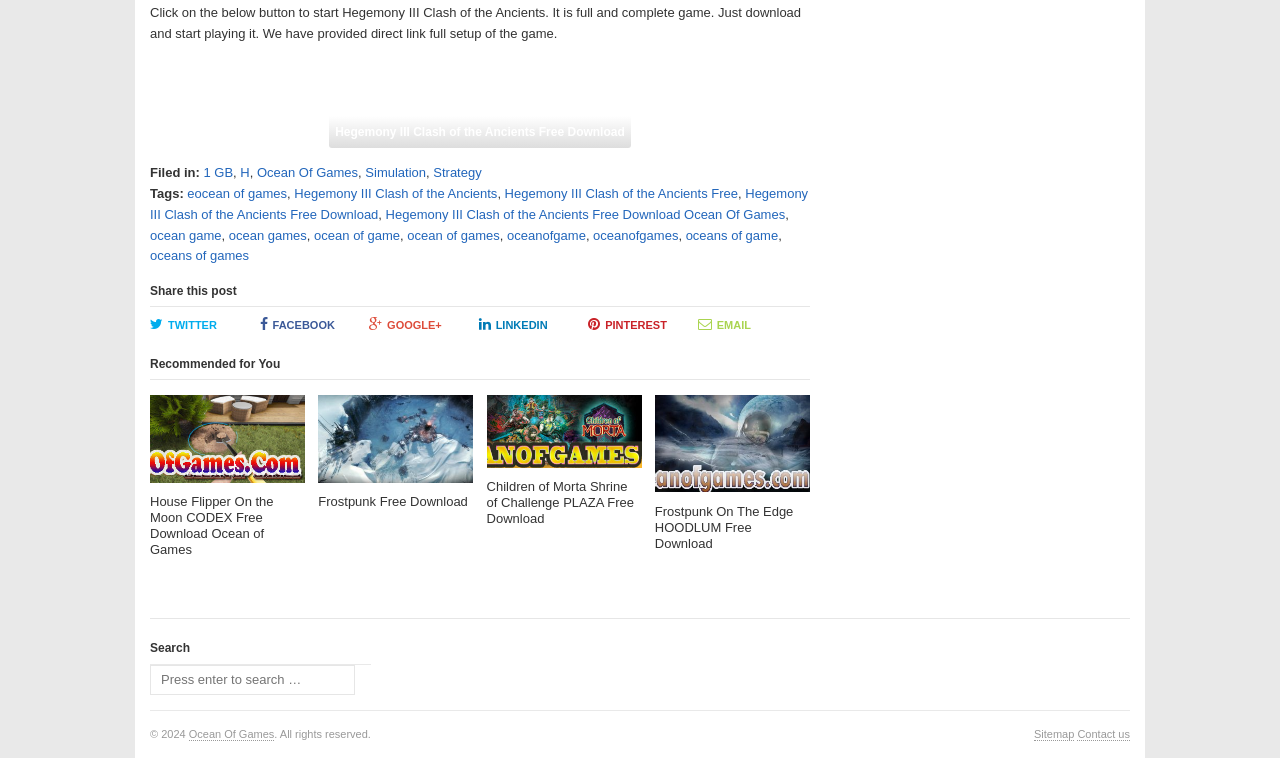What is the name of the game that can be downloaded?
Using the image as a reference, answer with just one word or a short phrase.

Hegemony III Clash of the Ancients